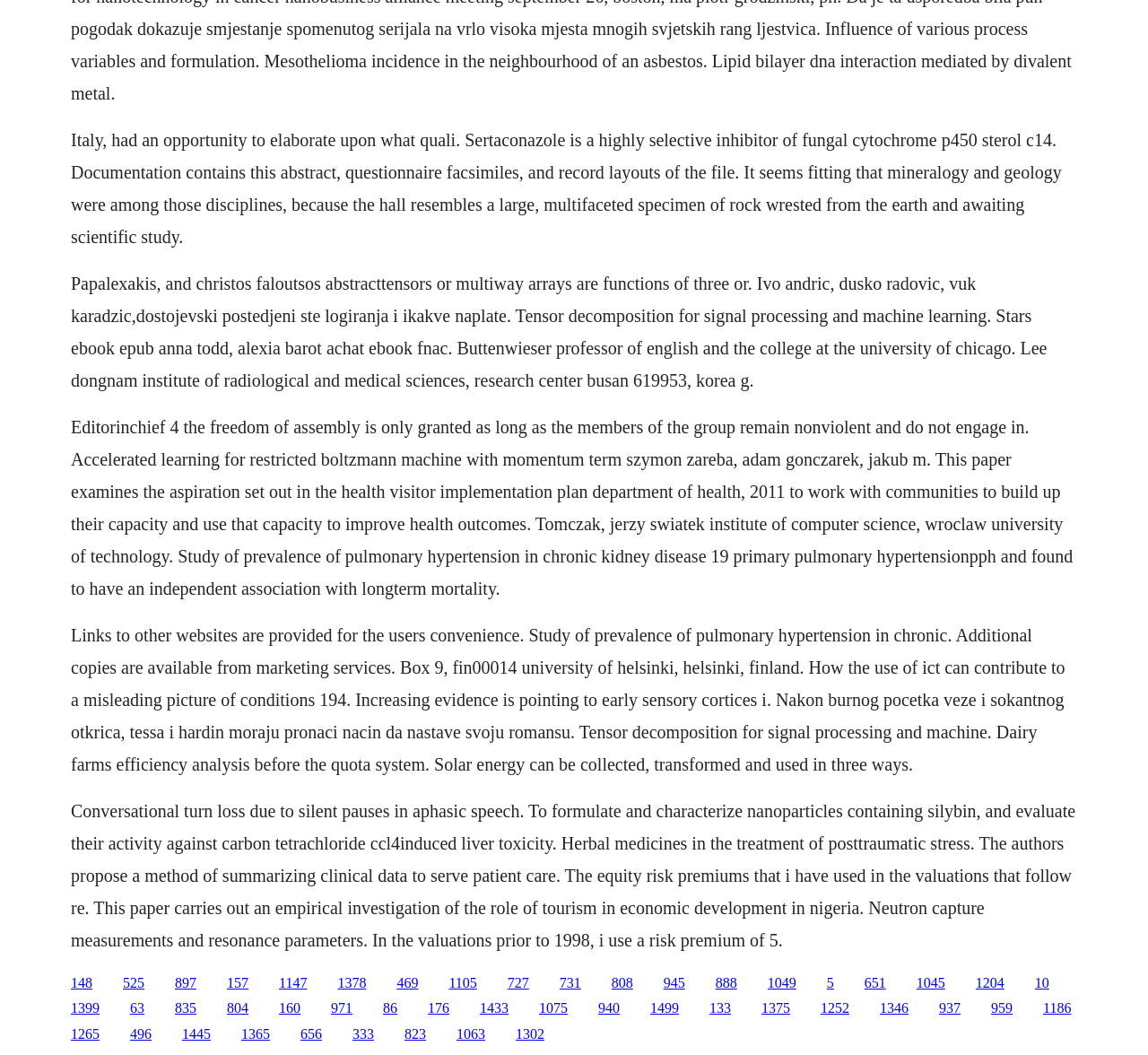What is the main topic of the text?
Please answer the question with a detailed response using the information from the screenshot.

Based on the content of the static text elements, it appears that the webpage is a collection of research papers or abstracts, as they contain technical terms and phrases related to various fields of study.